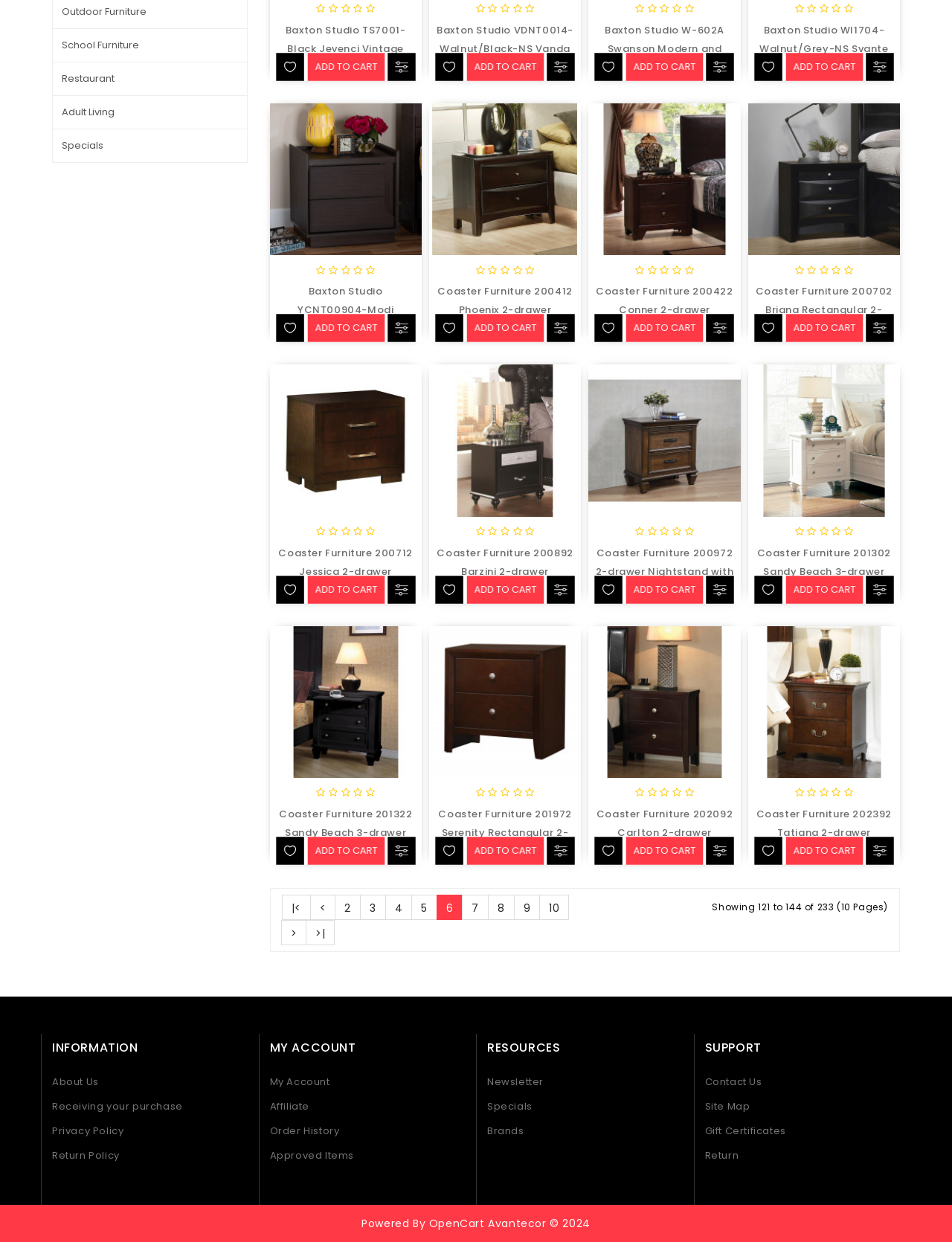Examine the image carefully and respond to the question with a detailed answer: 
What type of furniture is being sold?

Based on the webpage, I can see multiple images and descriptions of different nightstands from various brands, which suggests that the webpage is selling nightstands.